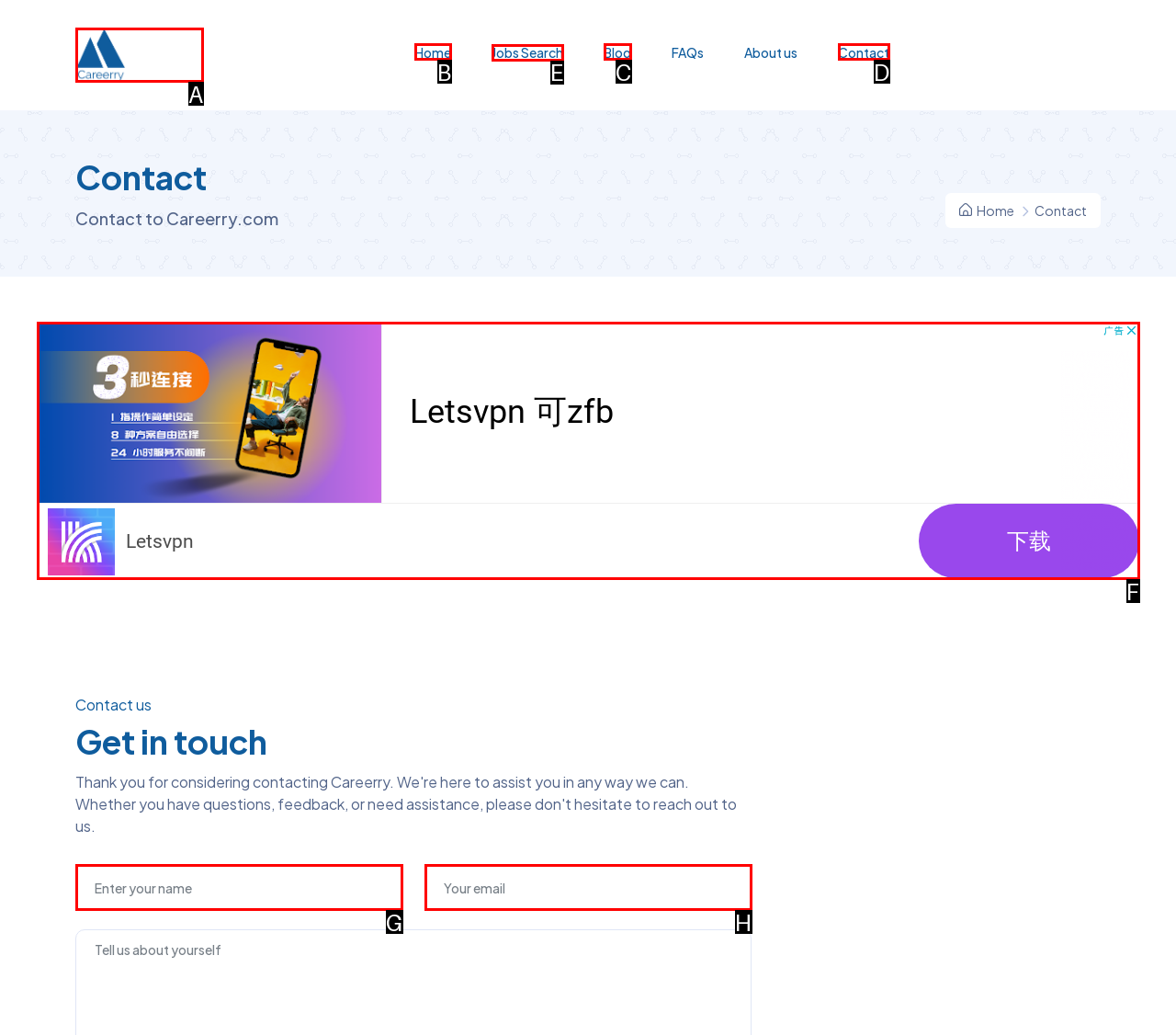Identify the appropriate choice to fulfill this task: Click on Jobs Search
Respond with the letter corresponding to the correct option.

E